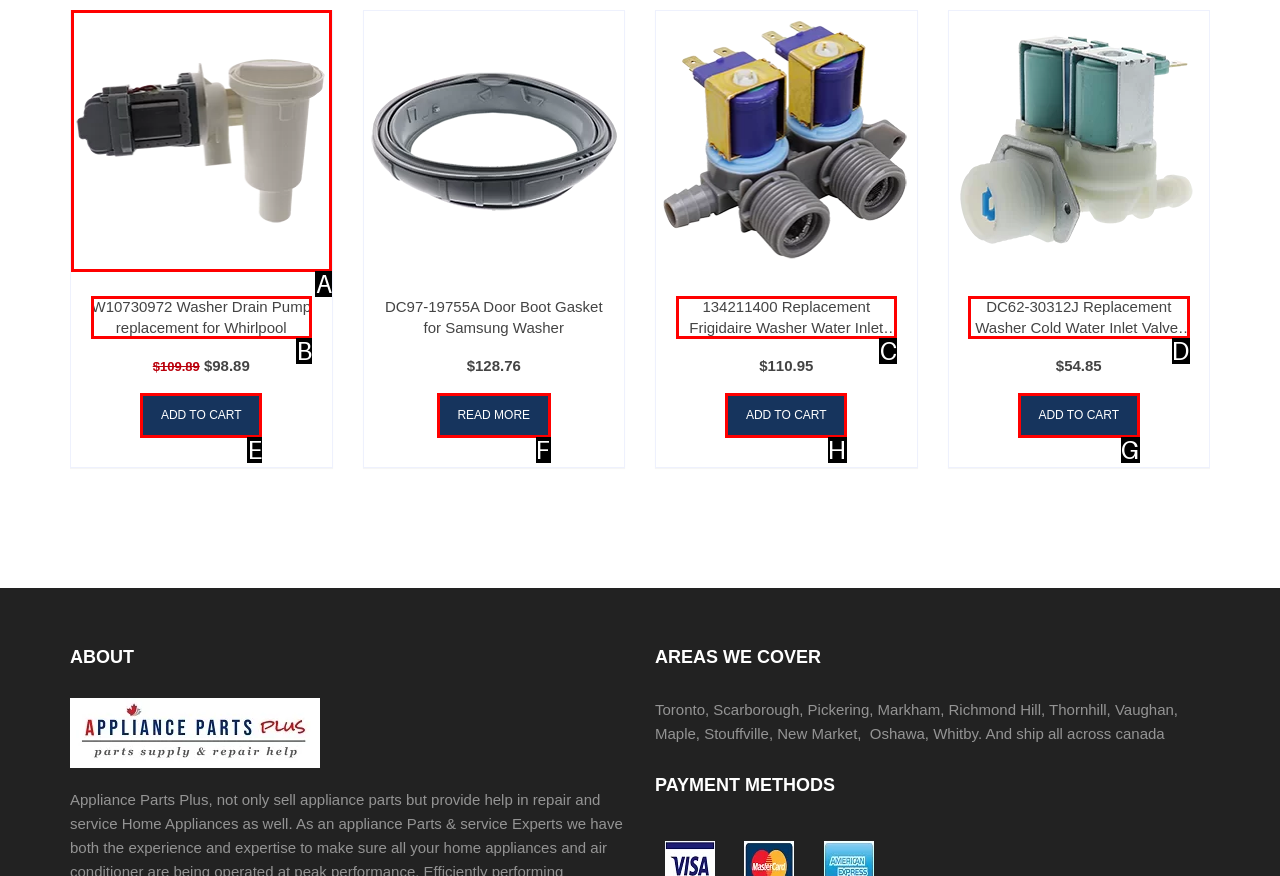Point out the option that needs to be clicked to fulfill the following instruction: Add '134211400 Replacement Frigidaire Washer Water Inlet Valve' to cart
Answer with the letter of the appropriate choice from the listed options.

H